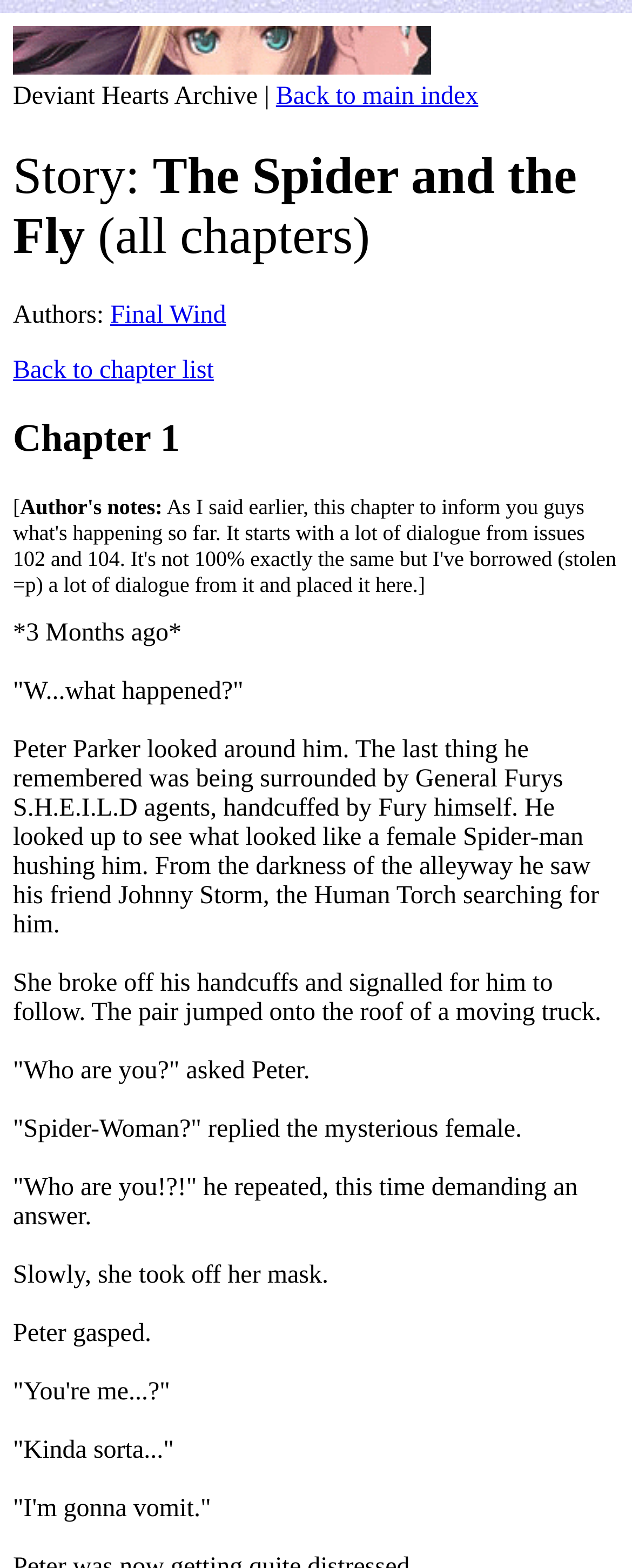Find the bounding box coordinates corresponding to the UI element with the description: "Final Wind". The coordinates should be formatted as [left, top, right, bottom], with values as floats between 0 and 1.

[0.174, 0.192, 0.358, 0.21]